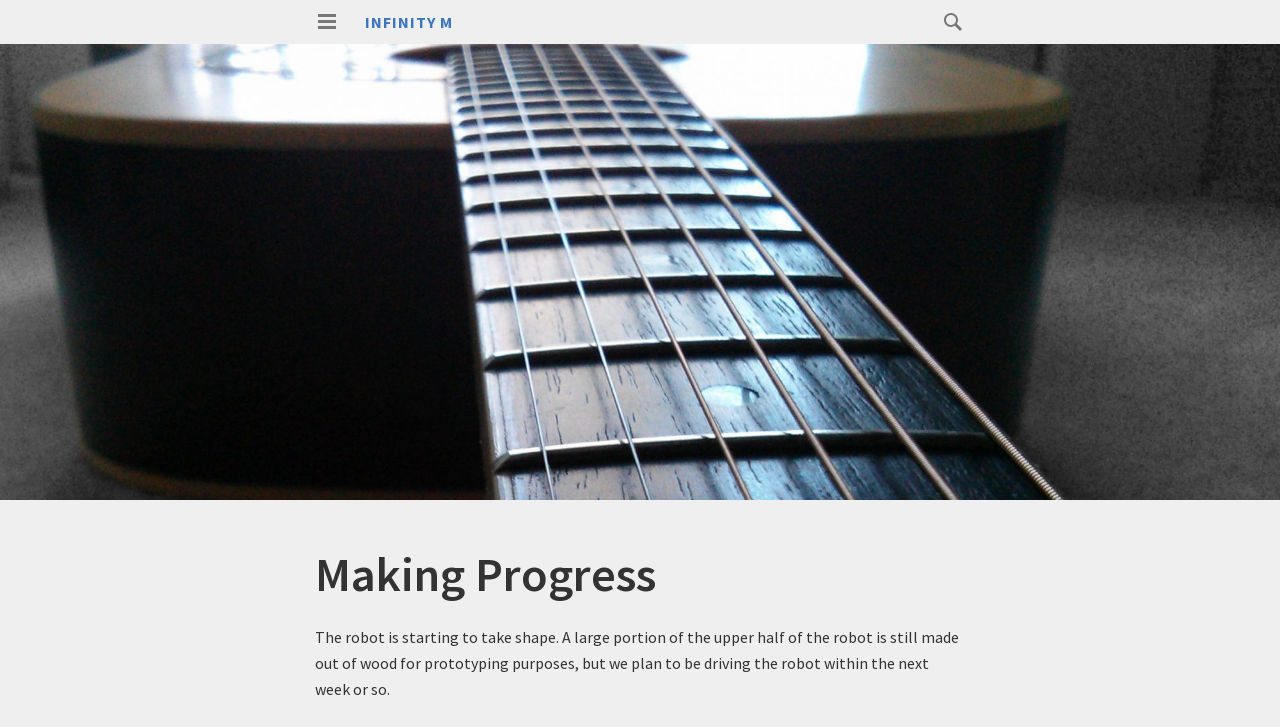What is the expected timeline for driving the robot?
Kindly give a detailed and elaborate answer to the question.

According to the text description on the webpage, it is mentioned that 'we plan to be driving the robot within the next week or so', which indicates that the developers expect to have the robot operational and driving within a short timeframe of about a week.